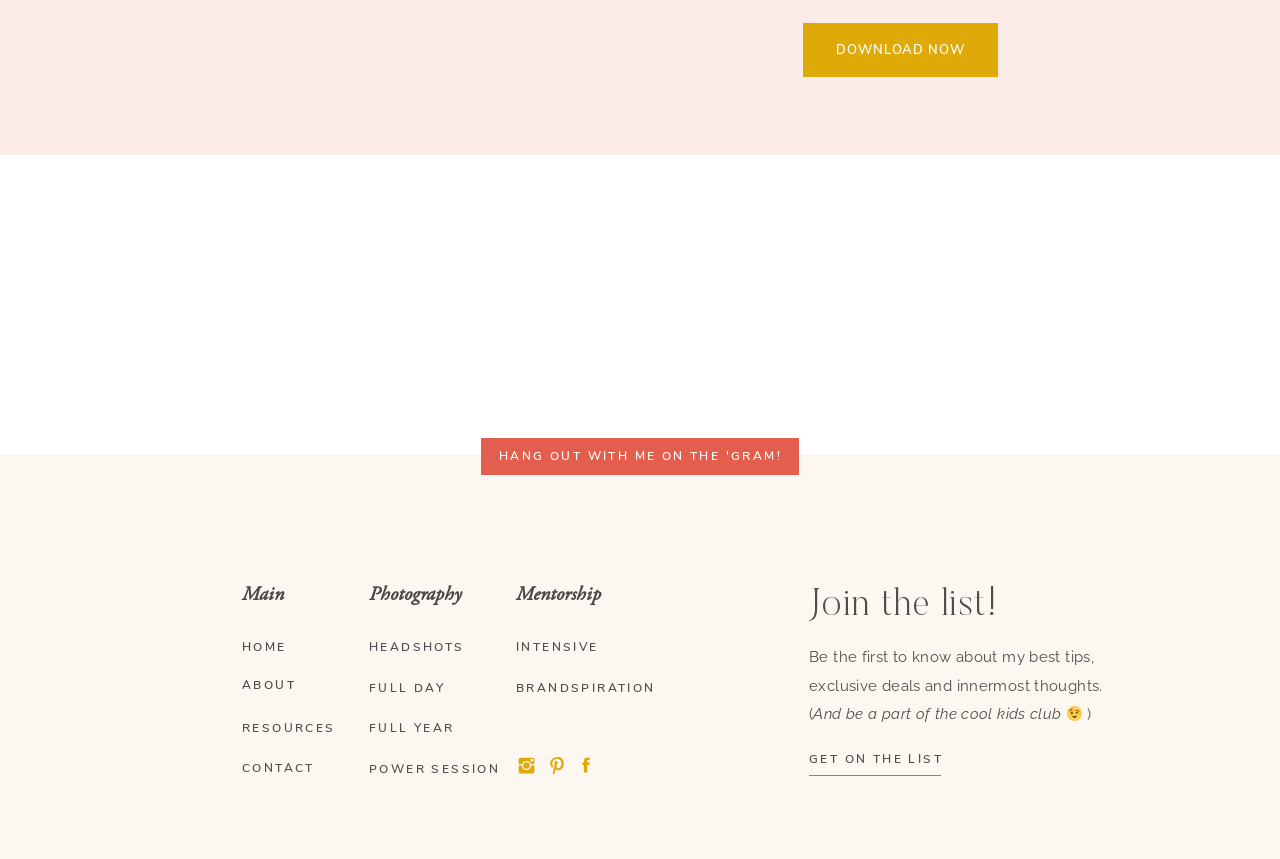What is the purpose of the 'DOWNLOAD NOW' button?
Please provide a detailed answer to the question.

The 'DOWNLOAD NOW' button is prominently displayed at the top of the webpage, suggesting that it is a call-to-action to download a resource, possibly a guide or e-book related to brand photography or business mentorship.